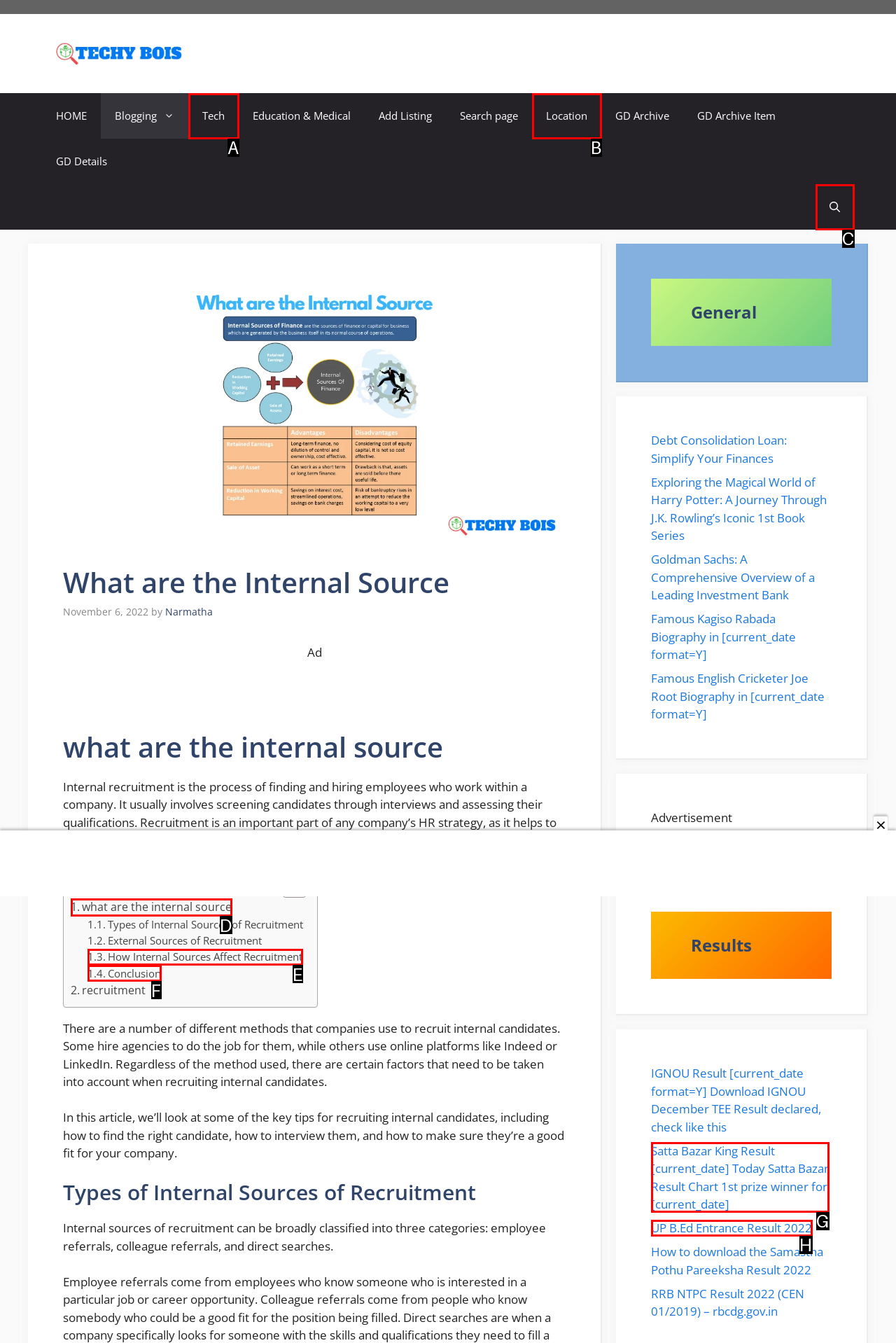Examine the description: UP B.Ed Entrance Result 2022 and indicate the best matching option by providing its letter directly from the choices.

H